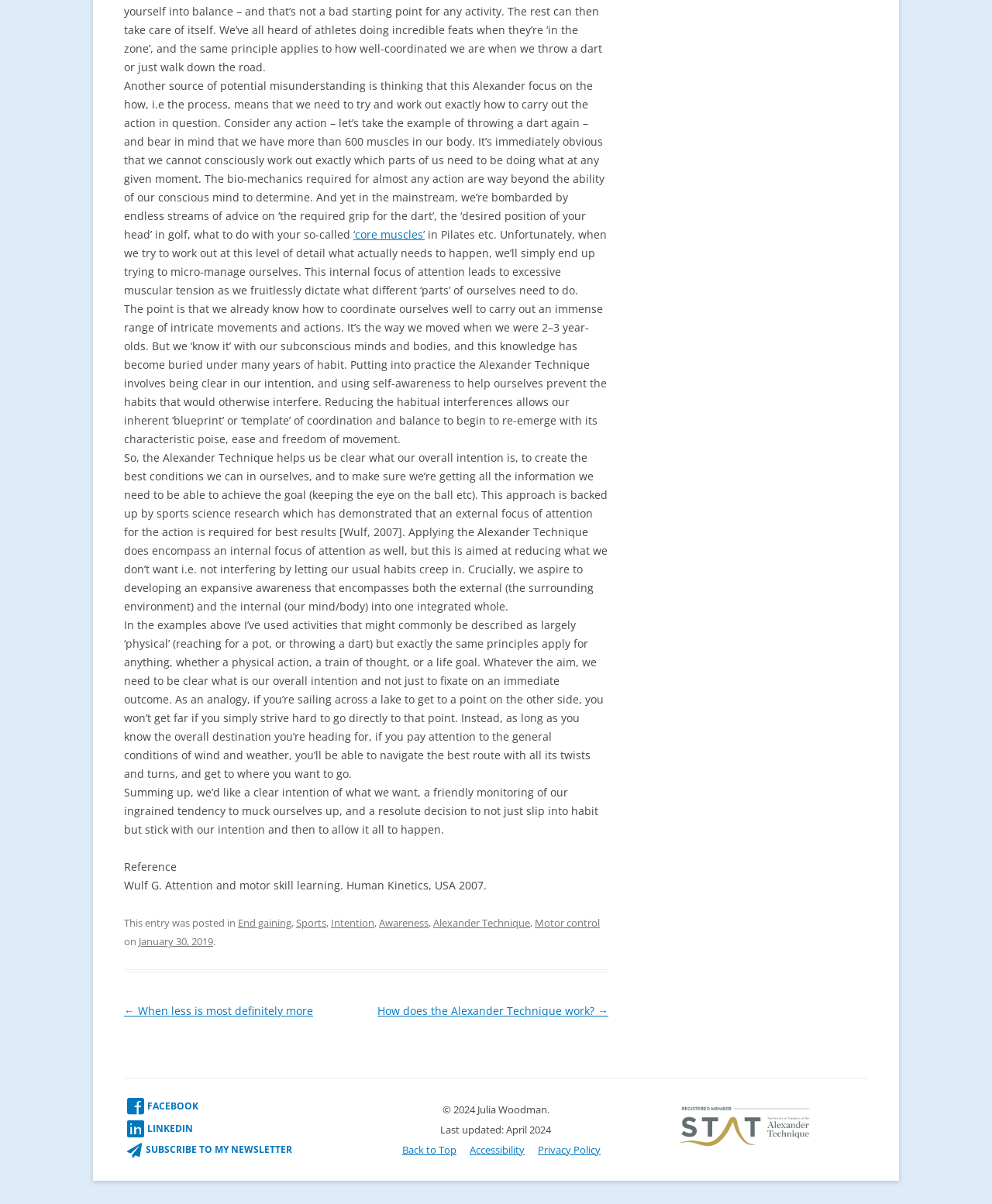Determine the bounding box coordinates for the HTML element described here: "Subscribe to my newsletter".

[0.128, 0.949, 0.294, 0.962]